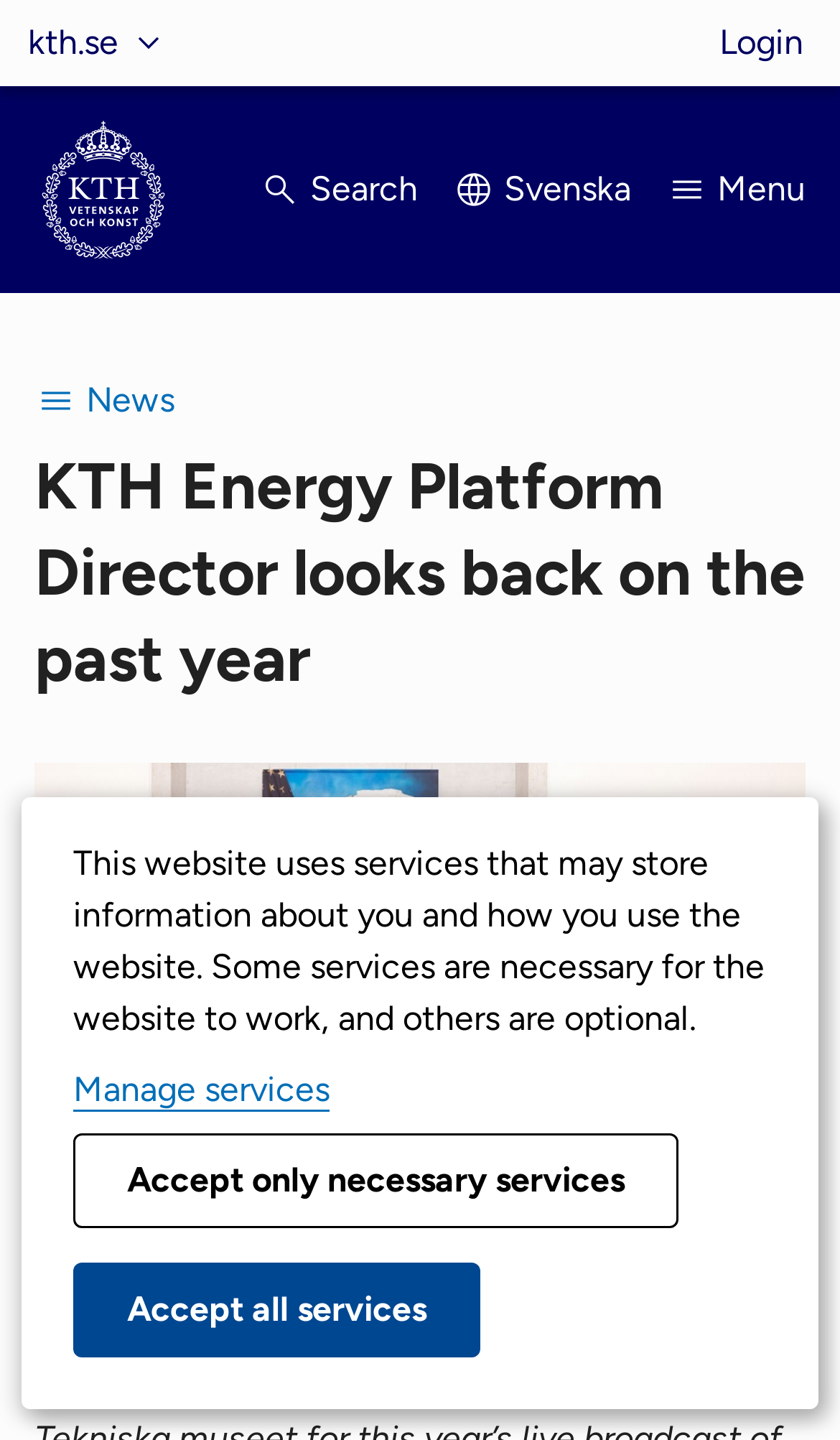Determine the bounding box coordinates of the region to click in order to accomplish the following instruction: "Search". Provide the coordinates as four float numbers between 0 and 1, specifically [left, top, right, bottom].

[0.308, 0.102, 0.497, 0.162]